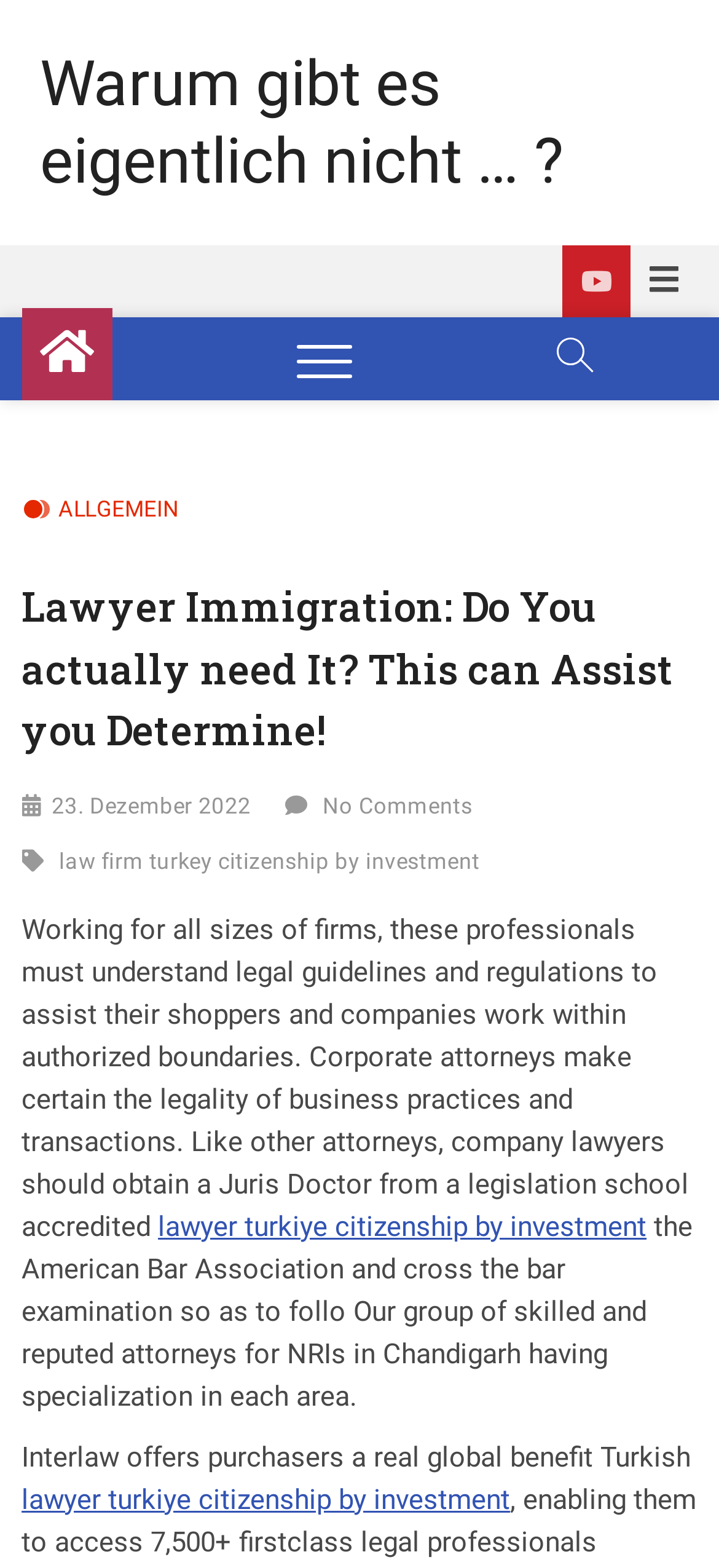Explain in detail what you observe on this webpage.

The webpage is about lawyer immigration and its necessity. At the top, there is a heading "Warum gibt es eigentlich nicht …?" which is also a link. Below it, there is a topbar menu with a button containing an icon. To the left of the topbar menu, there is a link with an icon. 

On the left side of the page, there is a main menu with a button that can be expanded. Above the main menu, there is a link with an icon. 

The main content of the page is divided into two sections. The first section has a header with several links, including "ALLGEMEIN", the title of the article "Lawyer Immigration: Do You actually need It? This can Assist you Determine!", a date "23. Dezember 2022", "No Comments", and a link "law firm turkey citizenship by investment". 

The second section is a long paragraph of text describing the role of corporate attorneys, followed by a link "lawyer turkiye citizenship by investment". The text continues, describing the requirements to become a lawyer, and then mentions a group of attorneys specializing in different areas. The text concludes with a mention of Interlaw offering a global benefit. There is another link "lawyer turkiye citizenship by investment" at the bottom.